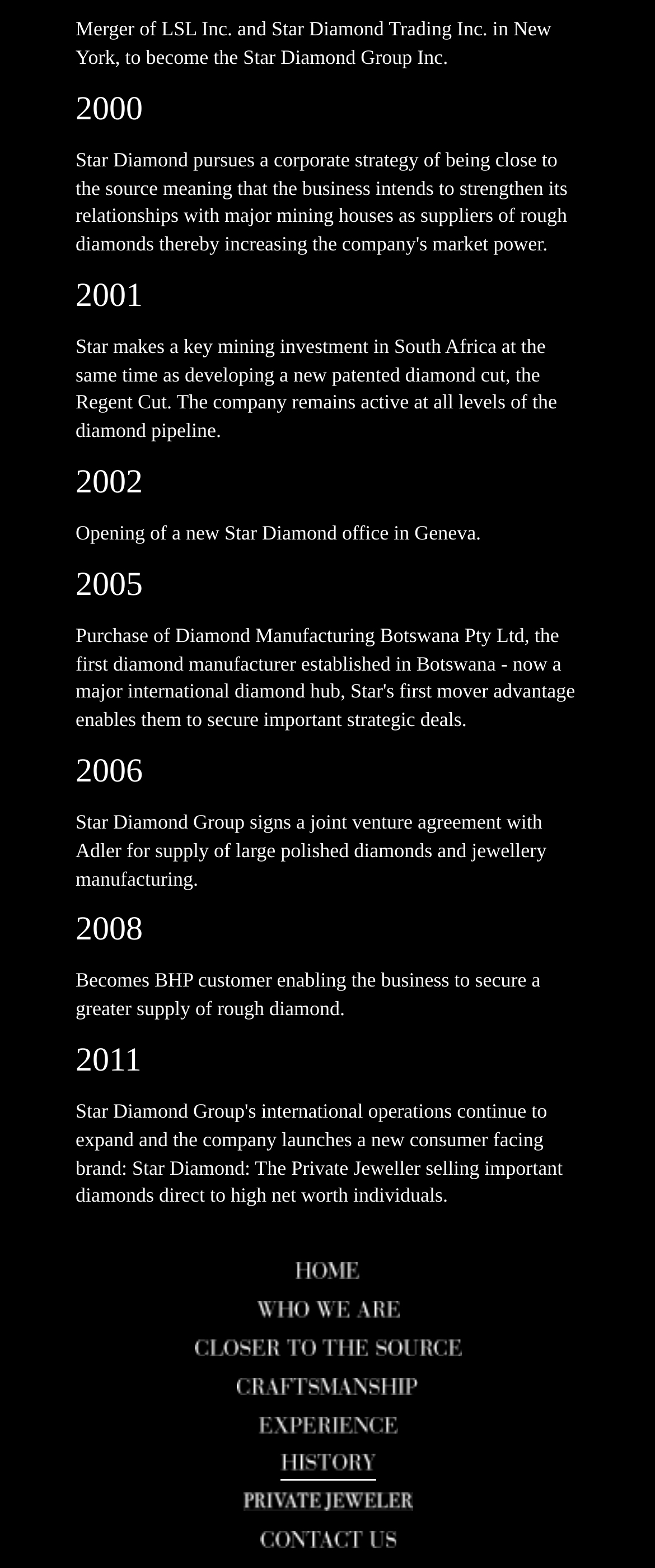Using the elements shown in the image, answer the question comprehensively: In which city did Star Diamond open a new office?

The StaticText element mentions that Star Diamond opened a new office in Geneva in 2002.